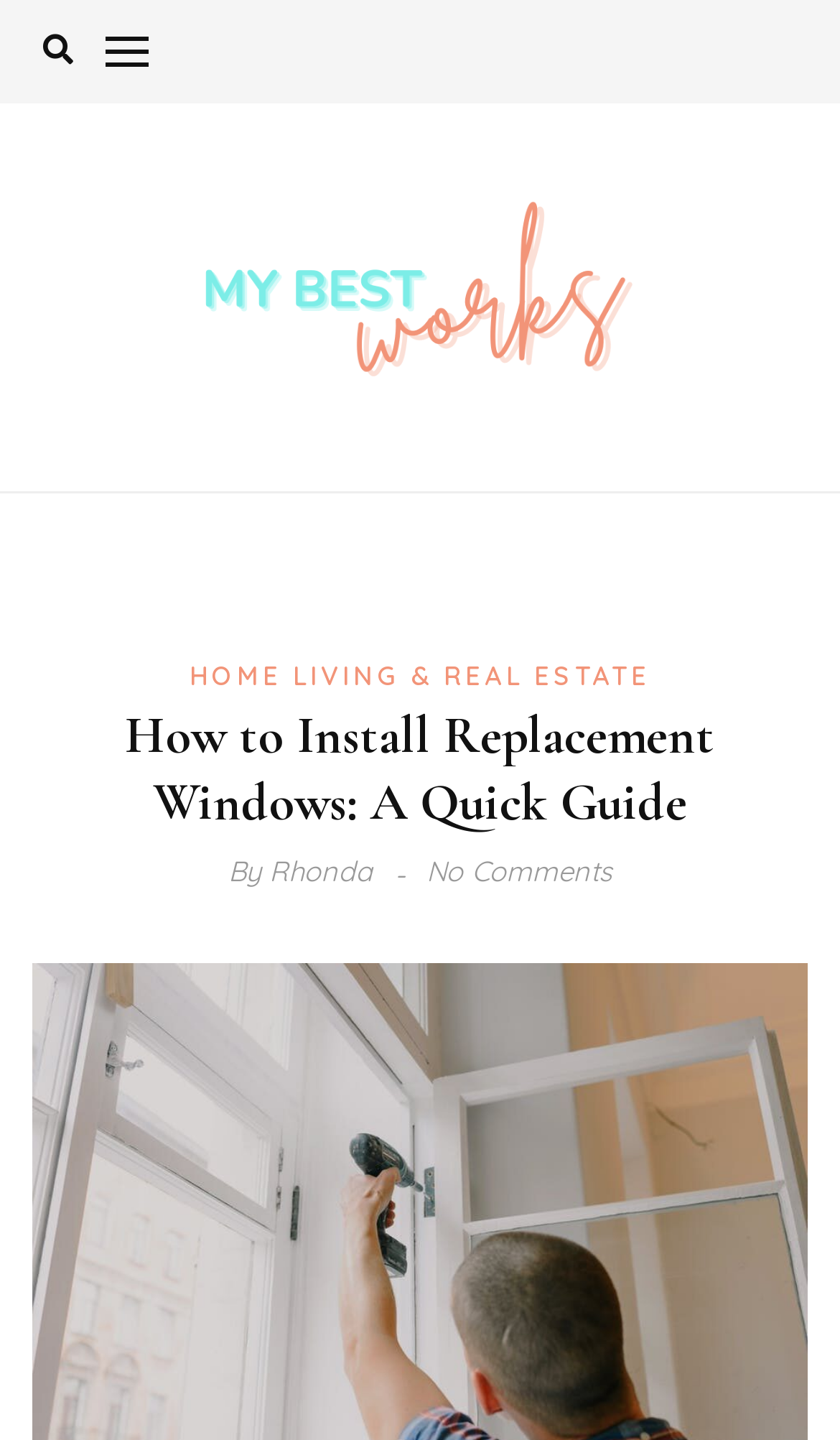Using the element description: "alt="My Best Works"", determine the bounding box coordinates. The coordinates should be in the format [left, top, right, bottom], with values between 0 and 1.

[0.038, 0.156, 0.962, 0.239]